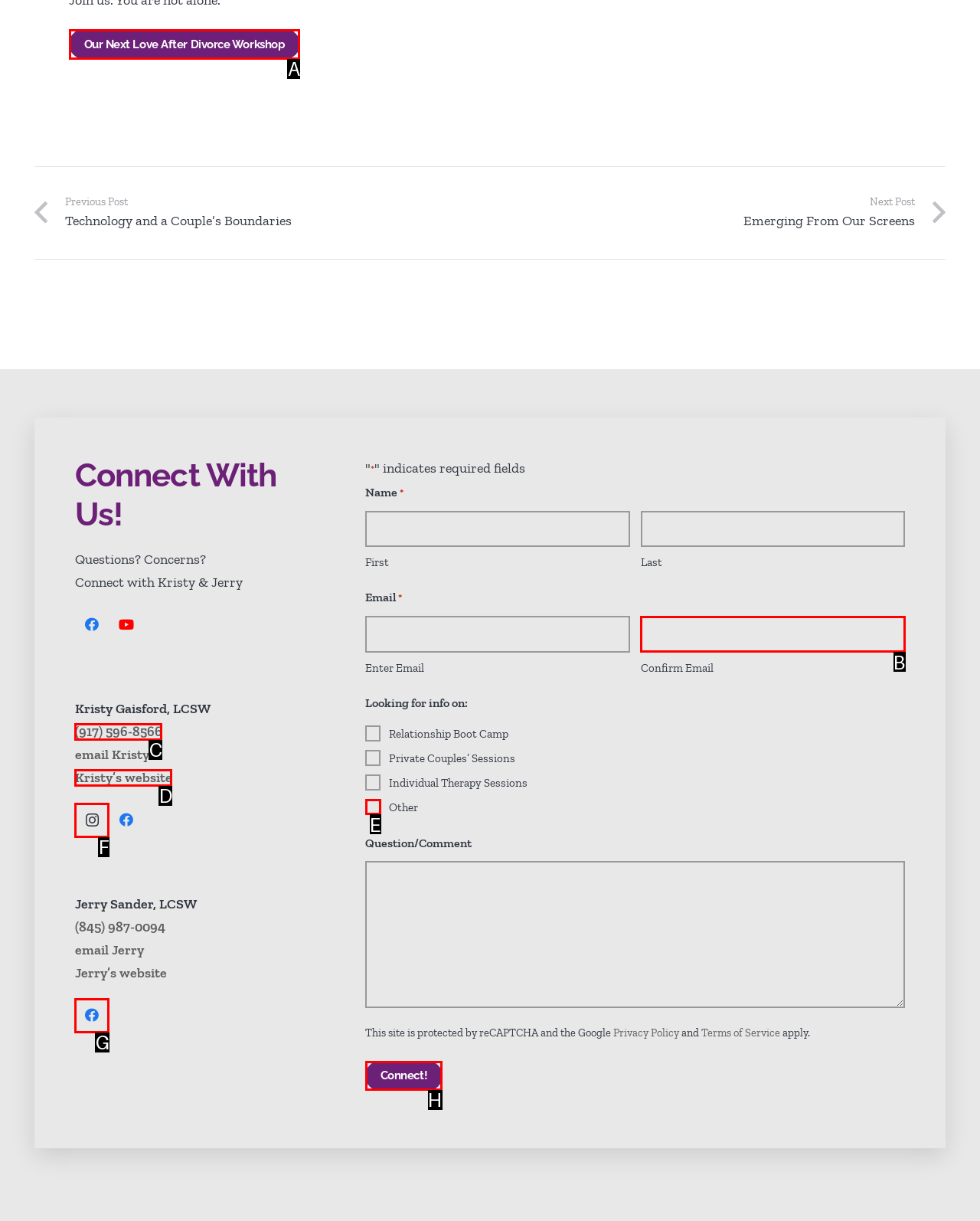From the available options, which lettered element should I click to complete this task: Click the 'Connect!' button?

H